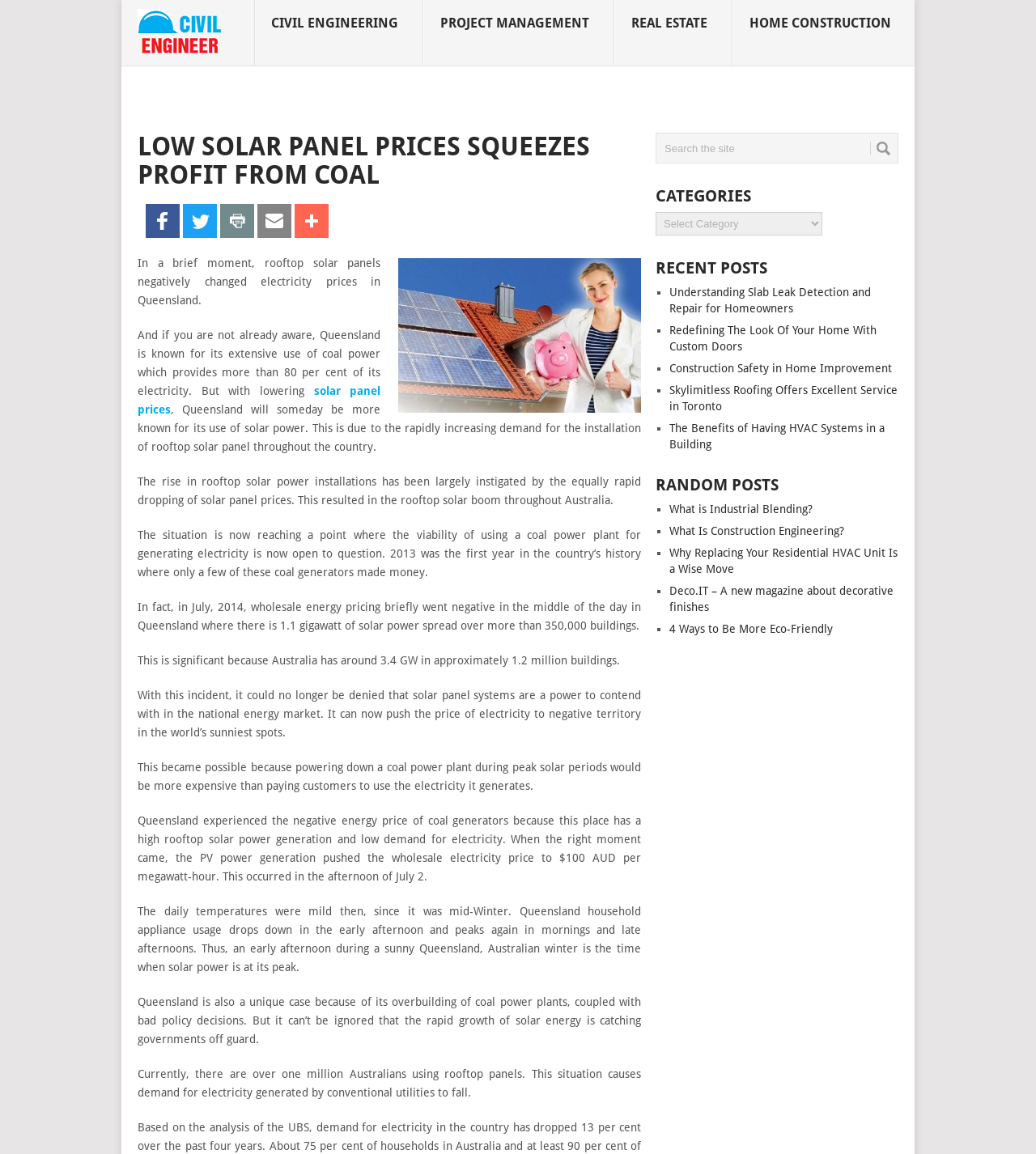Refer to the screenshot and answer the following question in detail:
What is the topic of the article?

I determined the answer by reading the static text elements on the webpage, which mention 'solar panel prices' and 'rooftop solar panels' as the main topic of the article.